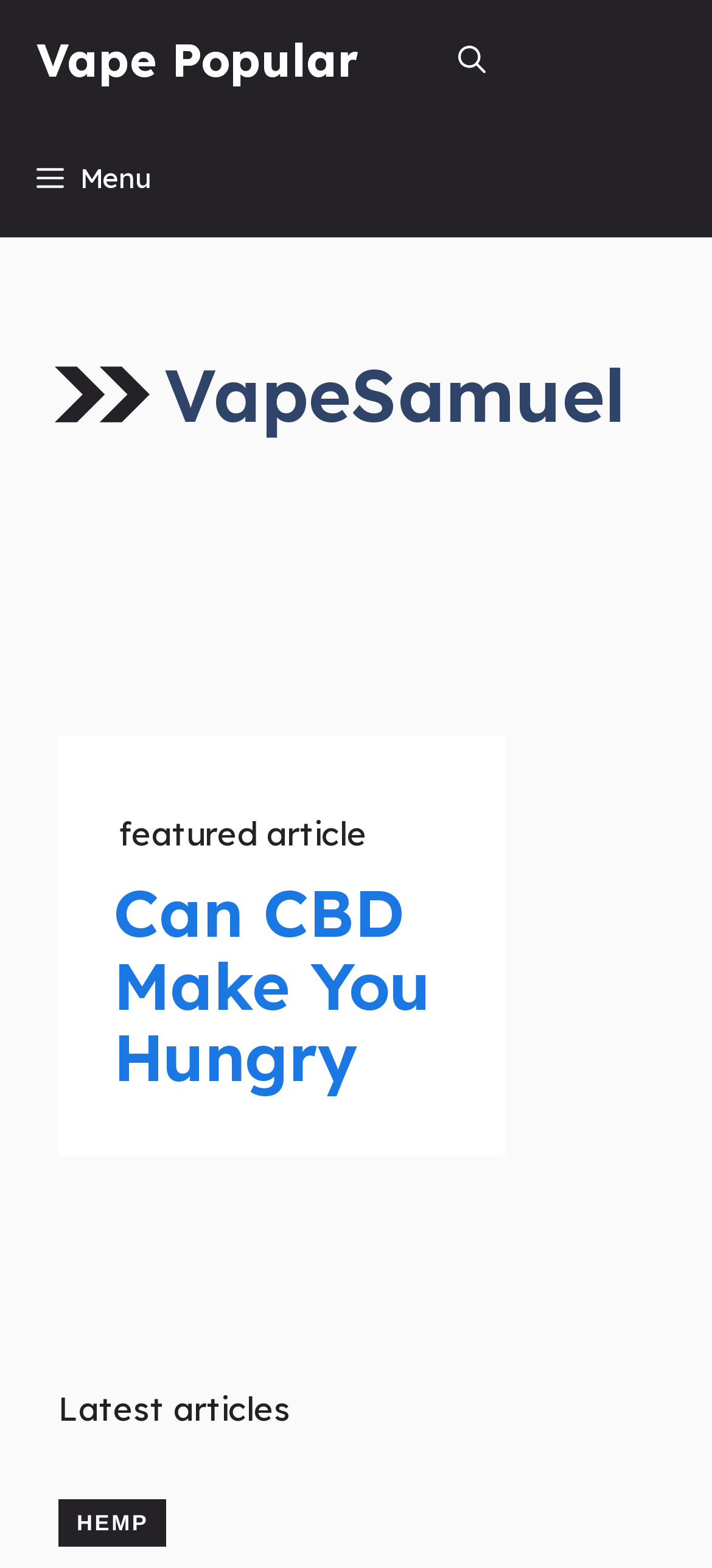Answer the question briefly using a single word or phrase: 
Is the menu button expanded?

False